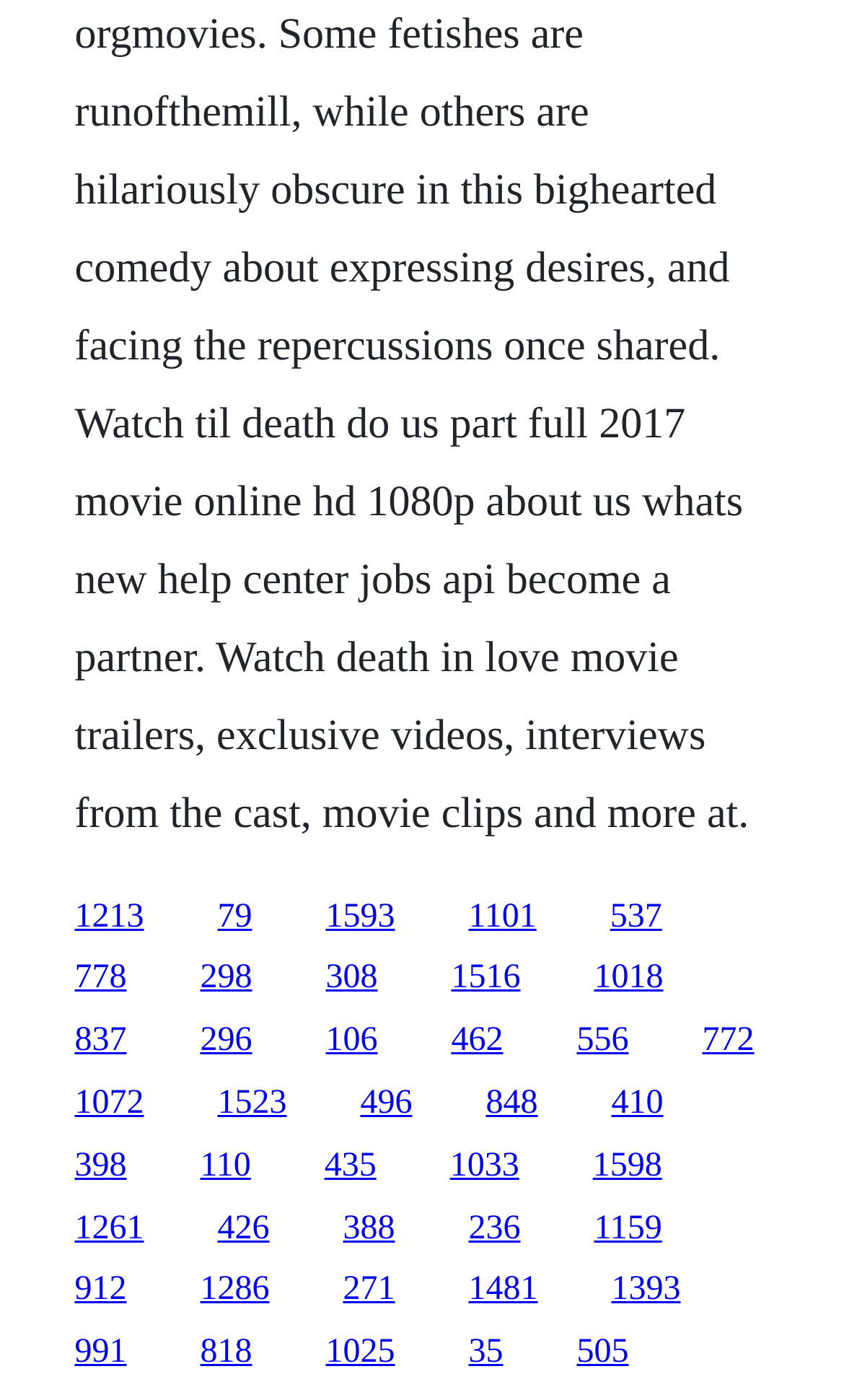Determine the bounding box coordinates for the UI element described. Format the coordinates as (top-left x, top-left y, bottom-right x, bottom-right y) and ensure all values are between 0 and 1. Element description: 106

[0.386, 0.73, 0.447, 0.756]